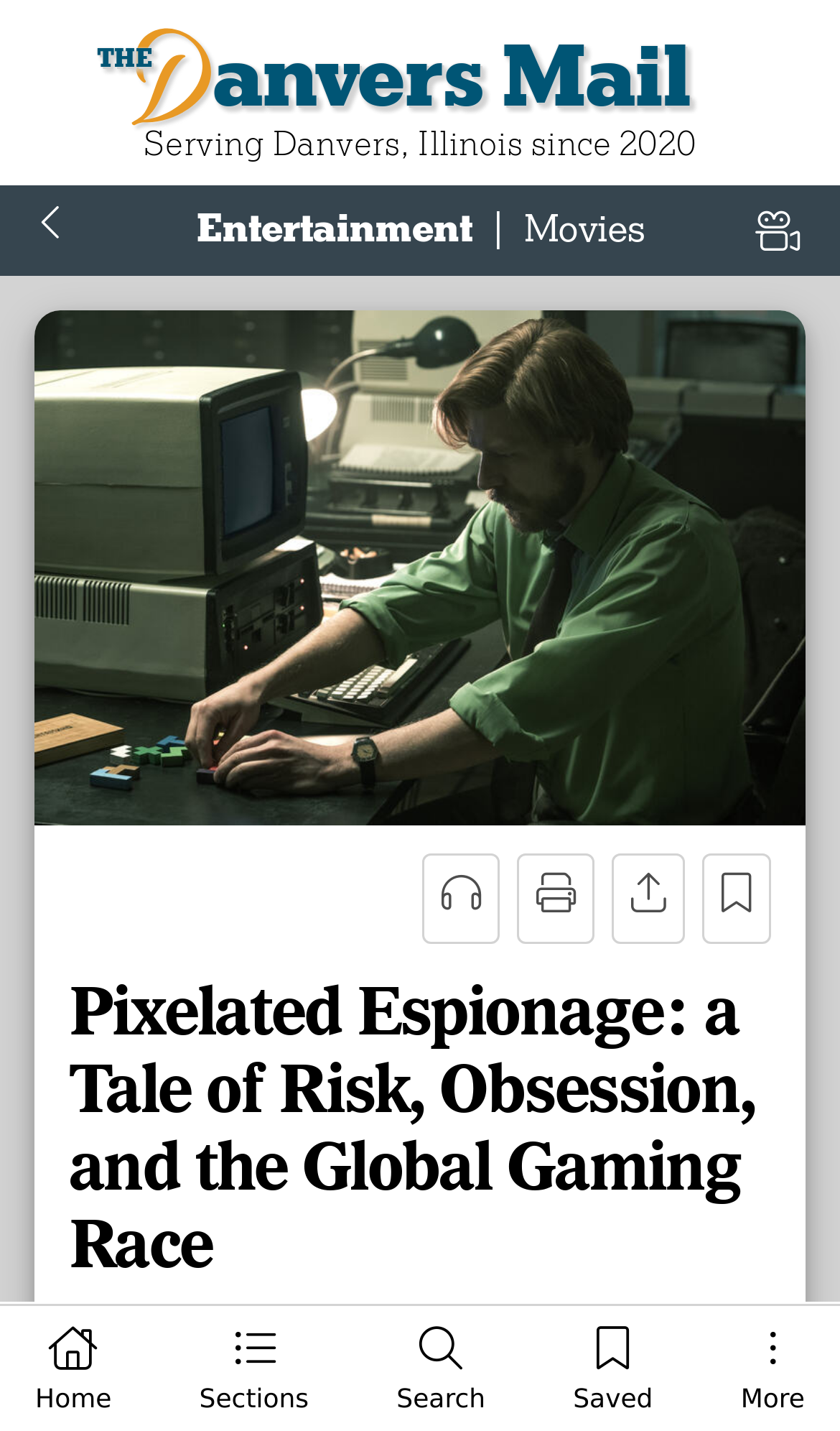Please locate the bounding box coordinates of the region I need to click to follow this instruction: "read entertainment news".

[0.234, 0.143, 0.562, 0.176]